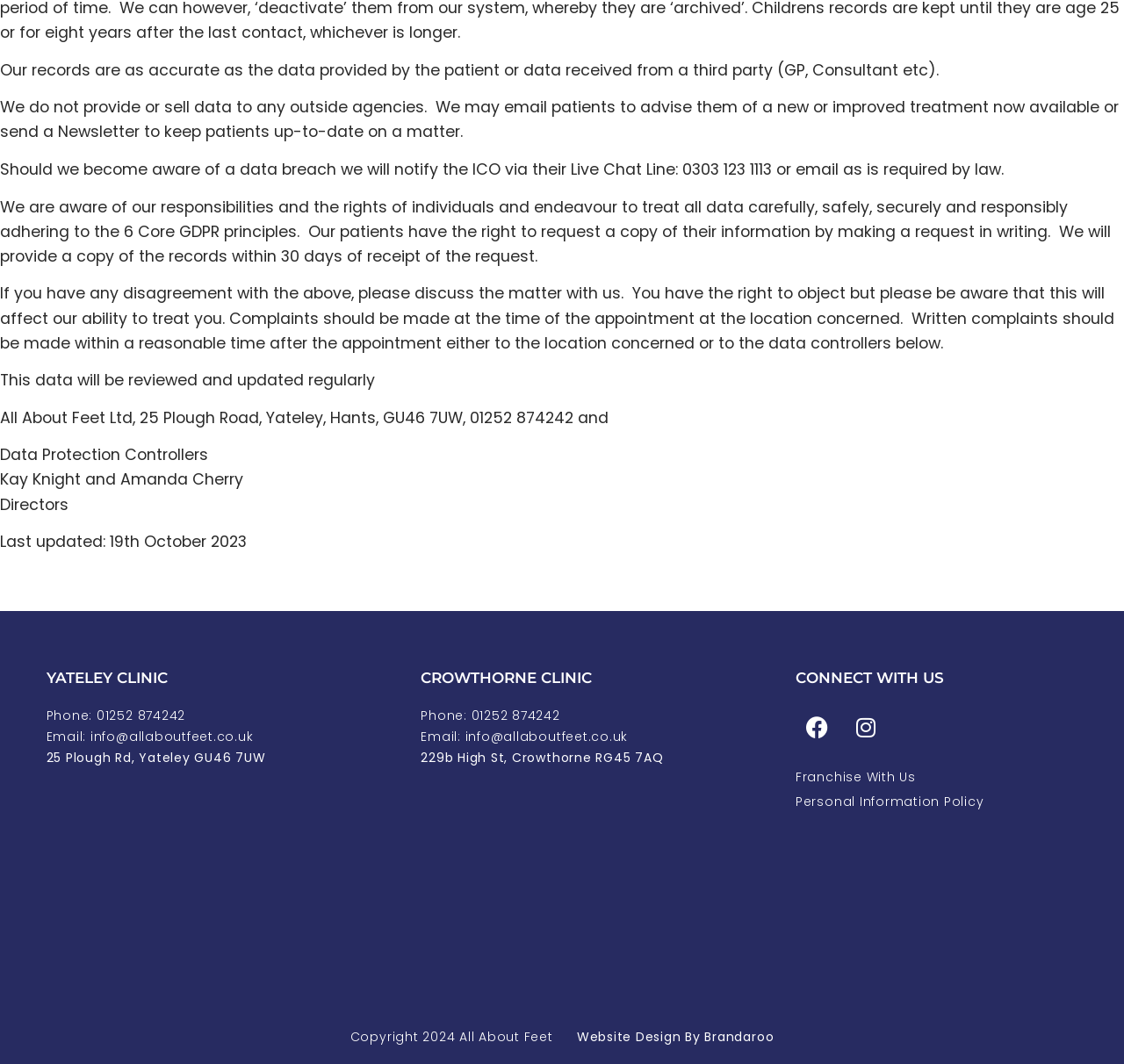Specify the bounding box coordinates of the region I need to click to perform the following instruction: "Visit CROWTHORNE CLINIC". The coordinates must be four float numbers in the range of 0 to 1, i.e., [left, top, right, bottom].

[0.374, 0.628, 0.527, 0.645]